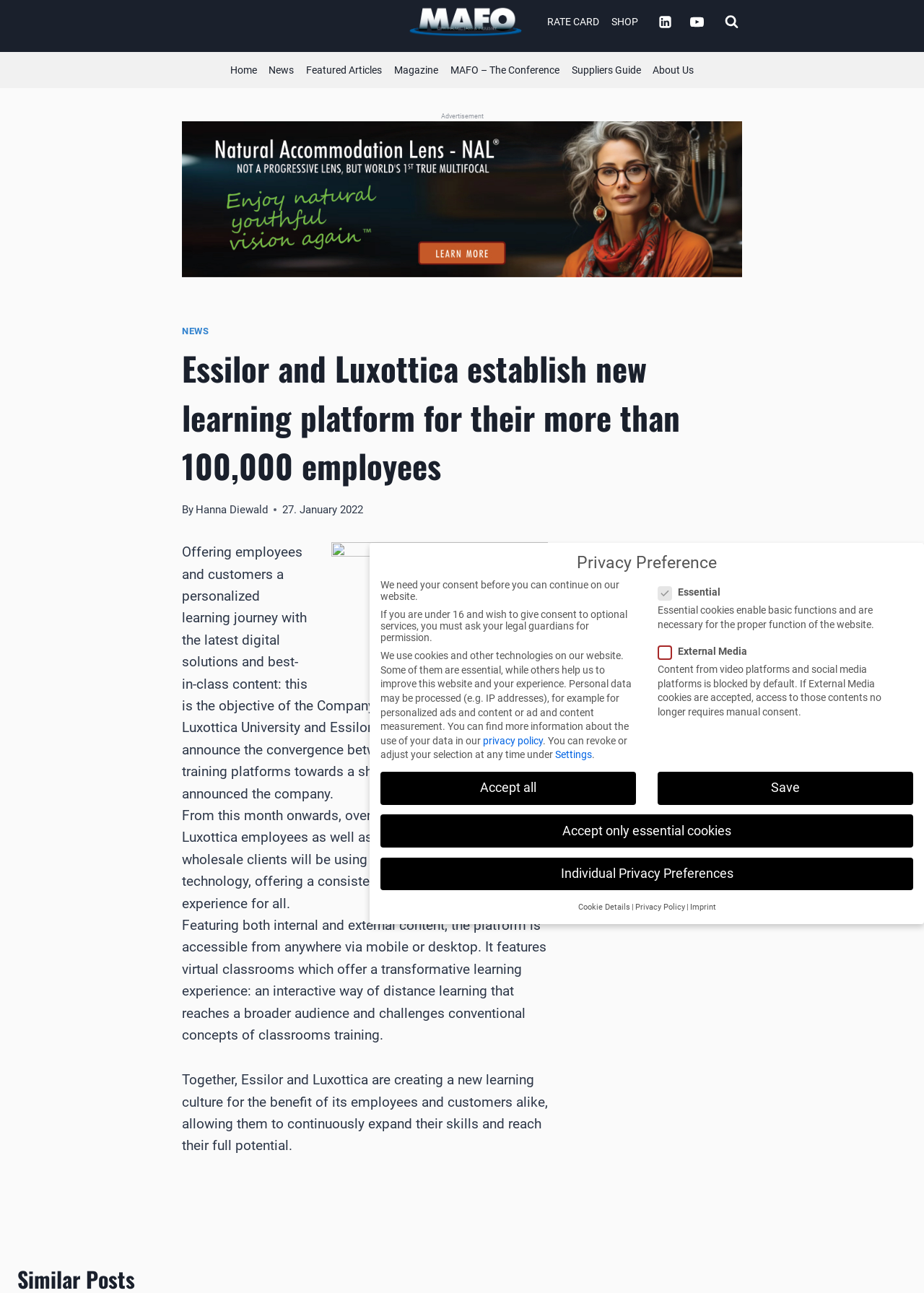What is the purpose of the new learning platform?
Using the image, respond with a single word or phrase.

to offer personalized learning journey